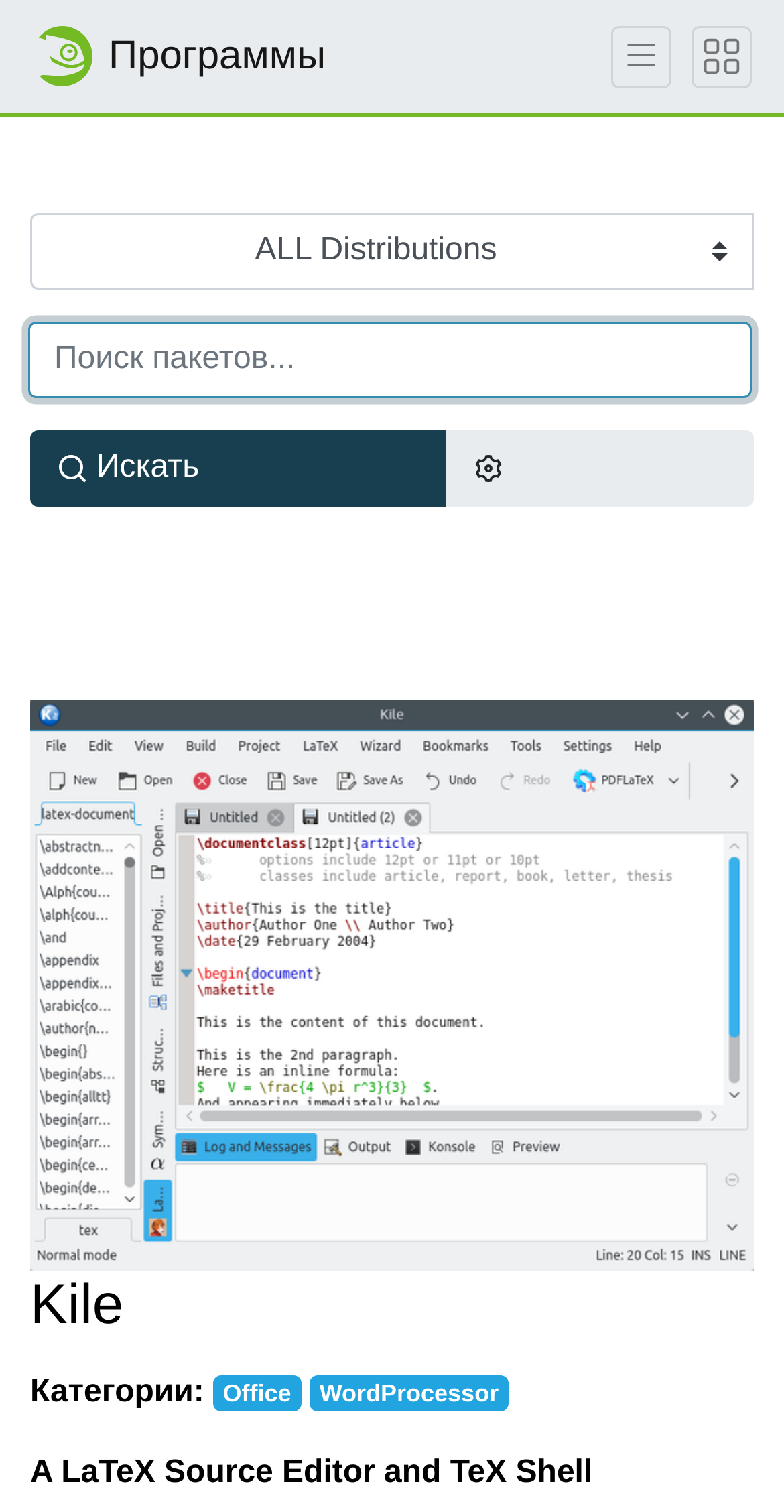Can you identify the bounding box coordinates of the clickable region needed to carry out this instruction: 'Search for packages'? The coordinates should be four float numbers within the range of 0 to 1, stated as [left, top, right, bottom].

[0.036, 0.213, 0.959, 0.263]